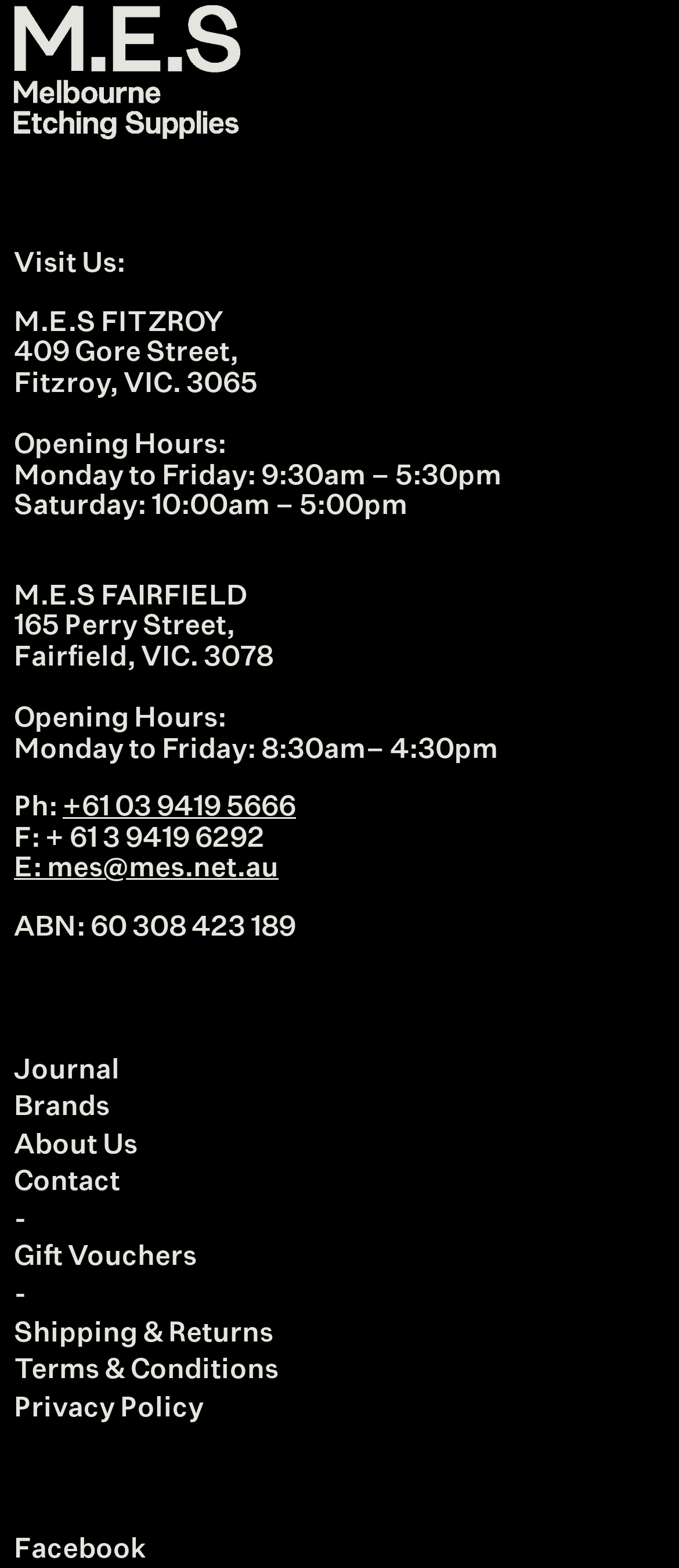Please specify the bounding box coordinates in the format (top-left x, top-left y, bottom-right x, bottom-right y), with values ranging from 0 to 1. Identify the bounding box for the UI component described as follows: Shipping & Returns

[0.021, 0.842, 0.403, 0.86]